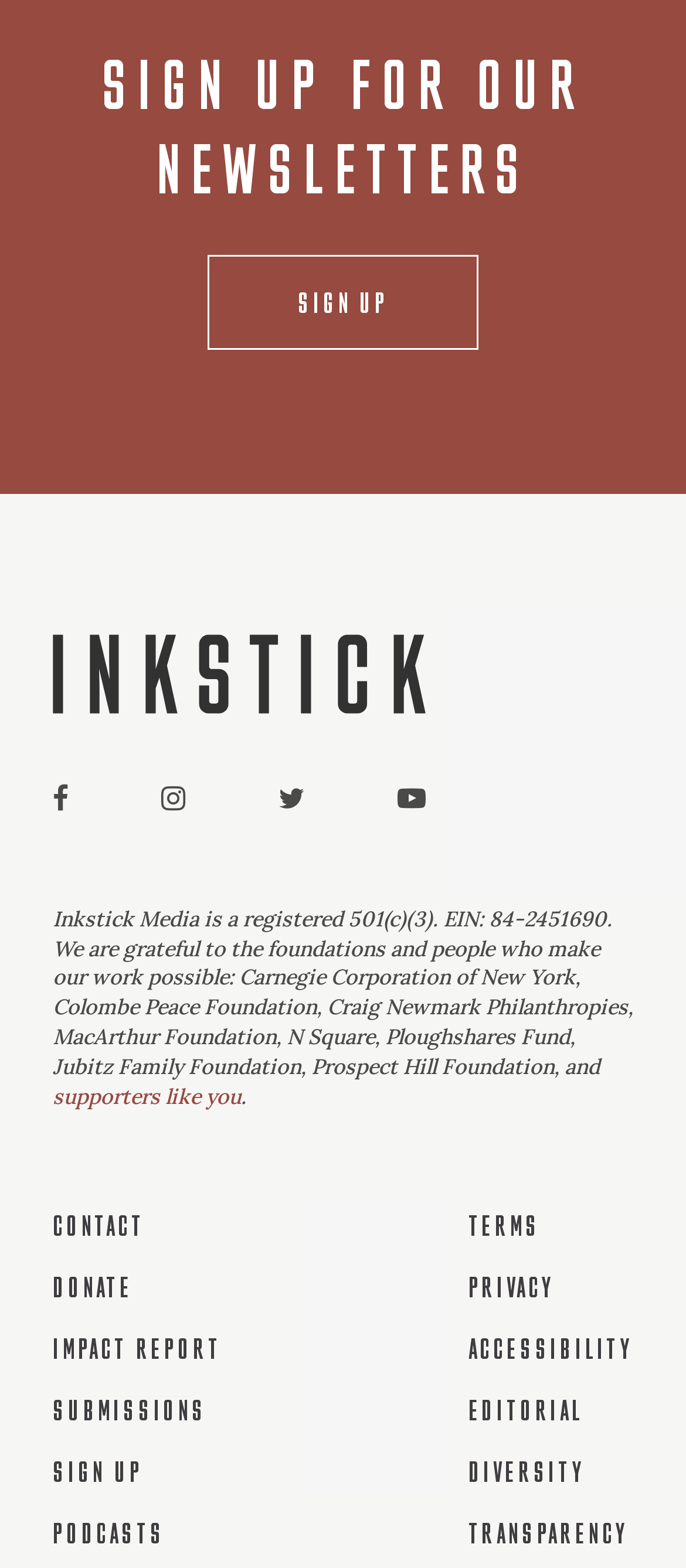What is the name of the organization?
Please provide a detailed and comprehensive answer to the question.

The name of the organization can be found in the image element with the bounding box coordinates [0.077, 0.405, 0.621, 0.455], which is an image of the organization's logo, and also mentioned in the StaticText element with the bounding box coordinates [0.077, 0.577, 0.923, 0.688] as 'Inkstick Media is a registered 501(c)(3)...'.